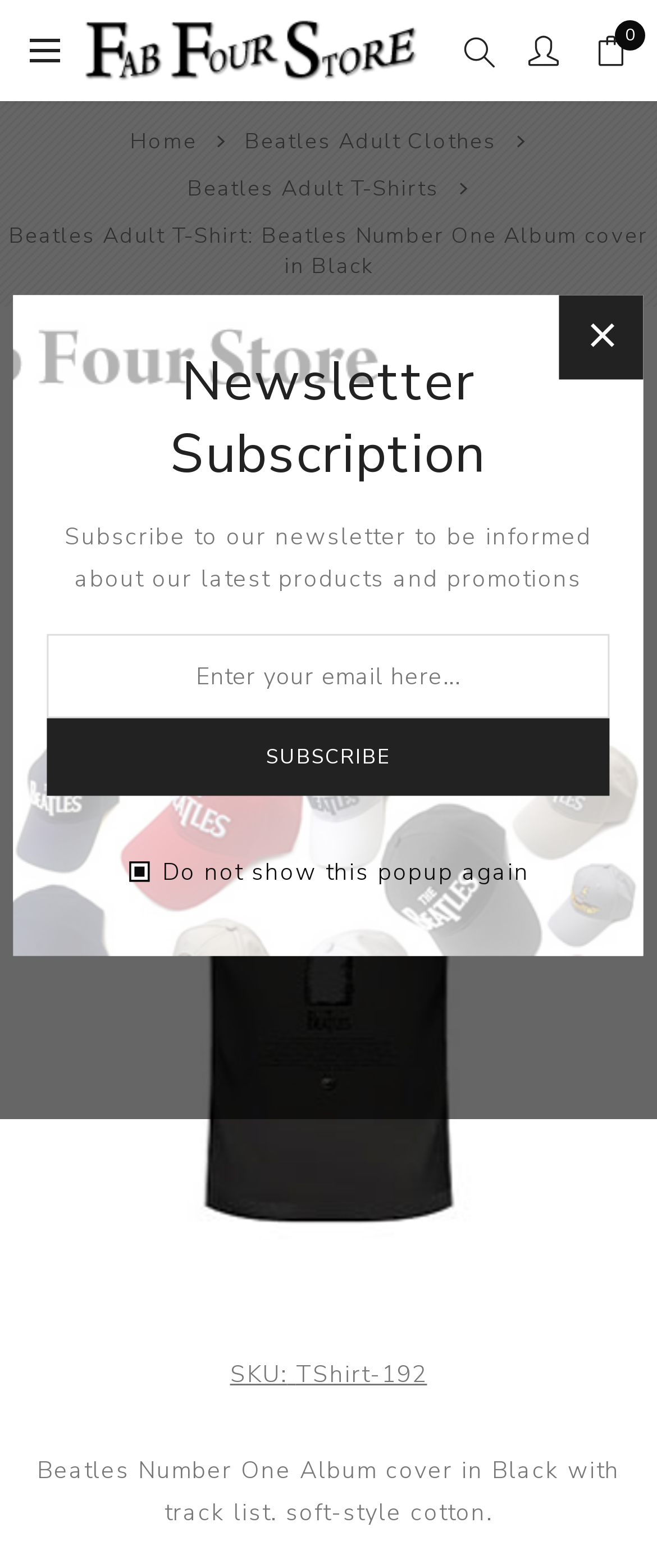What is the name of the store?
Please answer the question with as much detail as possible using the screenshot.

The name of the store can be found in the top-left corner of the webpage, where it says 'Fab Four Store' in a layout table cell.